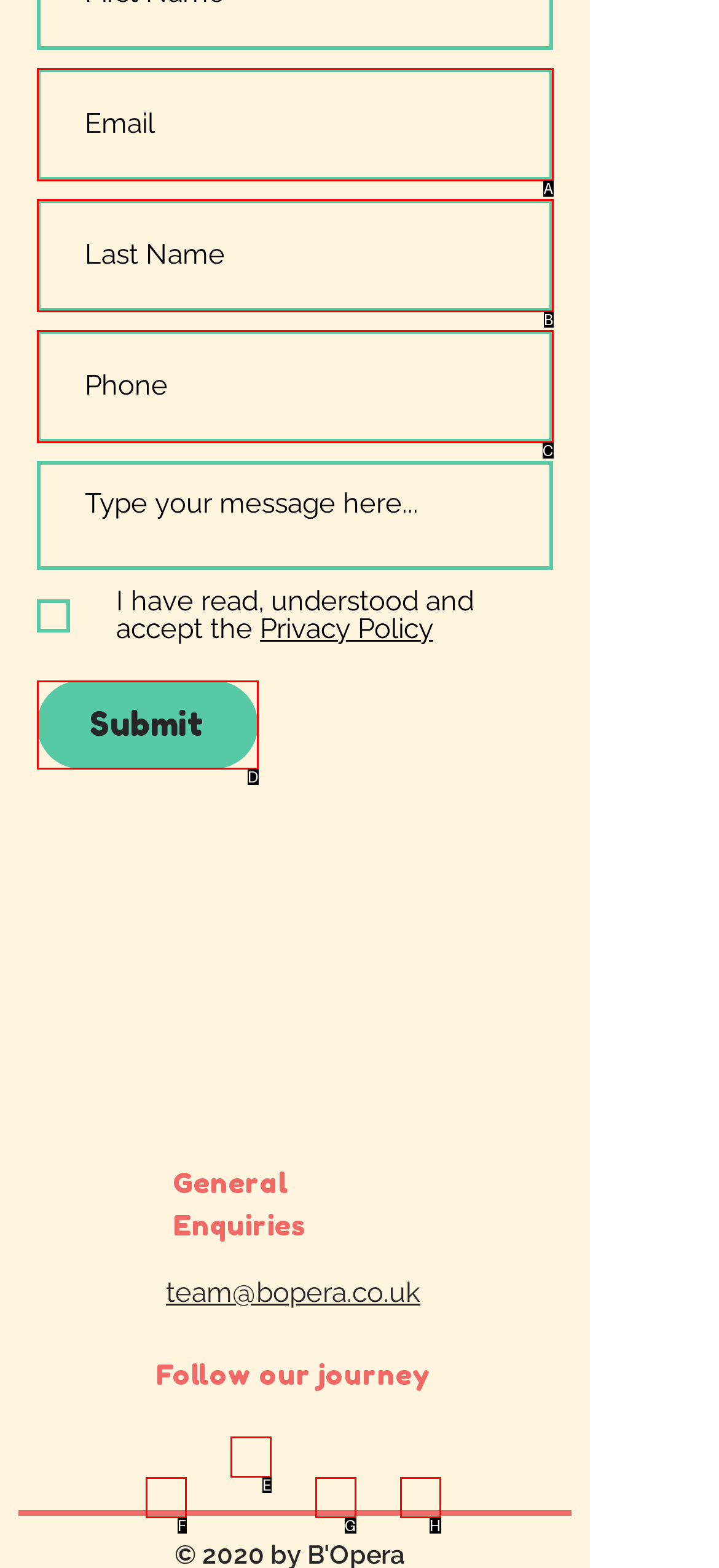Find the HTML element that corresponds to the description: aria-label="Facebook Social Icon". Indicate your selection by the letter of the appropriate option.

E